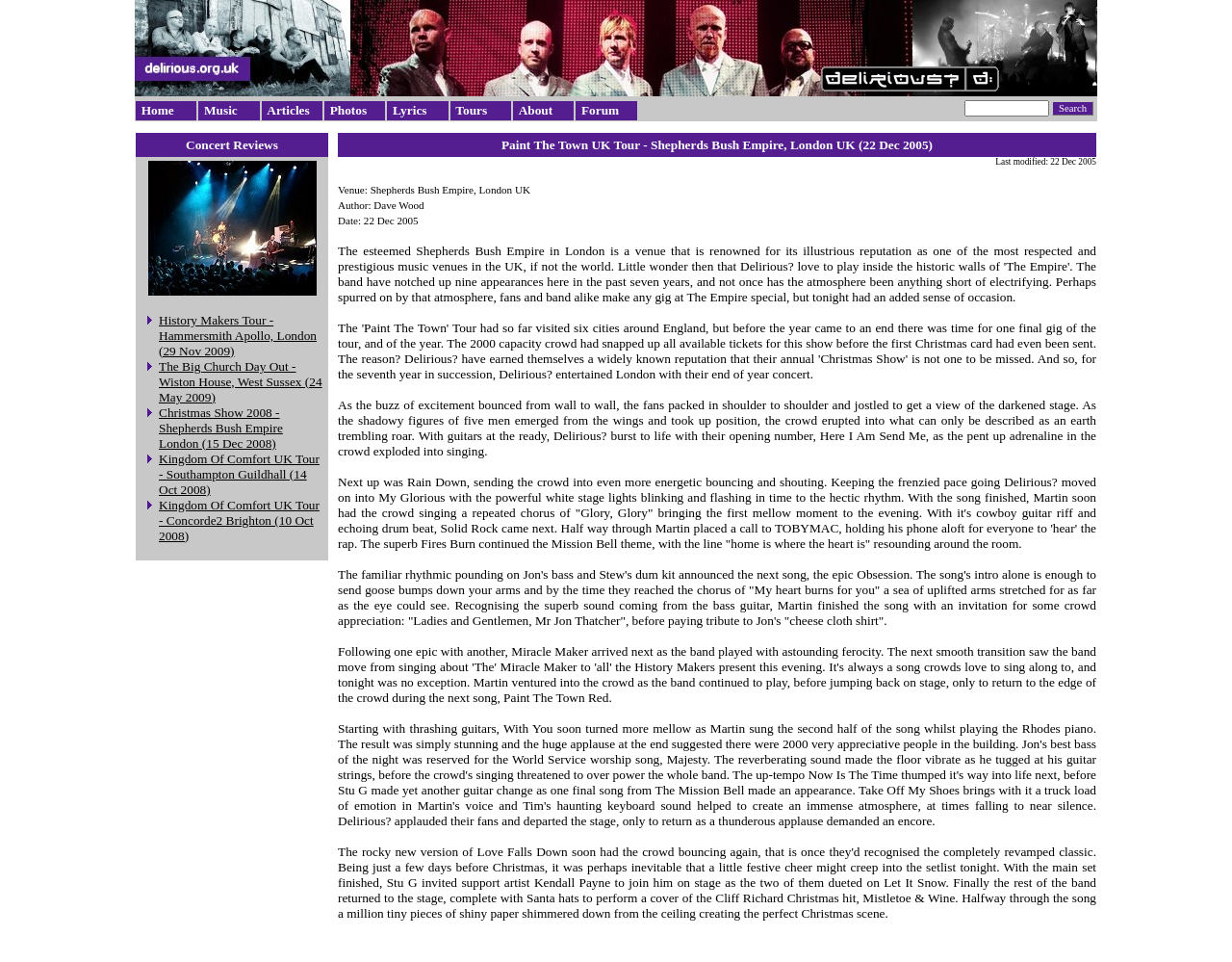What is the name of the song that Delirious? opened with?
Based on the visual information, provide a detailed and comprehensive answer.

I found the answer by looking at the StaticText element with the text 'As the buzz of excitement bounced from wall to wall, the fans packed in shoulder to shoulder and jostled to get a view of the darkened stage. As the shadowy figures of five men emerged from the wings and took up position, the crowd erupted into what can only be described as an earth trembling roar. With guitars at the ready, Delirious? burst to life with their opening number, Here I Am Send Me...' which is located at [0.274, 0.414, 0.89, 0.477]. This text indicates that the song that Delirious? opened with is Here I Am Send Me.